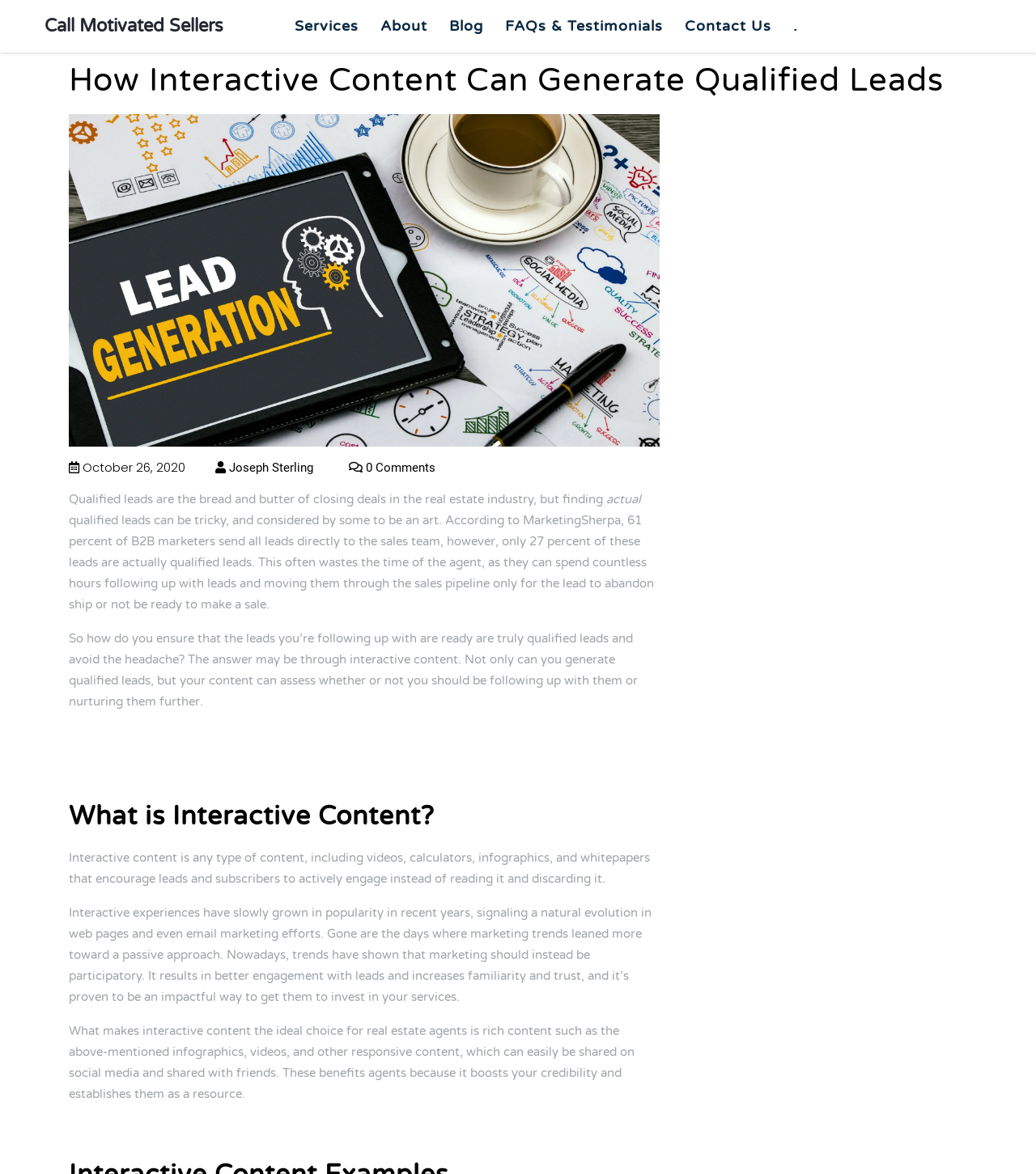Explain the webpage's design and content in an elaborate manner.

This webpage is a blog post titled "How Interactive Content Can Generate Qualified Leads". At the top, there are six links: "Call Motivated Sellers", "Services", "About", "Blog", "FAQs & Testimonials", and "Contact Us", aligned horizontally across the page. 

Below the links, there is a large heading with the same title as the webpage, followed by an image. The image is positioned to the right of the heading, taking up about half of the page's width. 

To the right of the image, there is a section with the author's name, "Joseph Sterling", and the date "October 26, 2020". Below this section, there is a text "0 Comments". 

The main content of the blog post starts below this section. It begins with a paragraph discussing the importance of qualified leads in the real estate industry and how finding them can be challenging. The text continues with several paragraphs explaining the benefits of using interactive content to generate qualified leads, including its ability to assess whether leads are ready to make a sale. 

The blog post then has a subheading "What is Interactive Content?" followed by a description of interactive content, including its types and benefits. The text continues to explain how interactive content can increase engagement and trust with leads, and how it can be easily shared on social media, boosting the credibility of real estate agents.